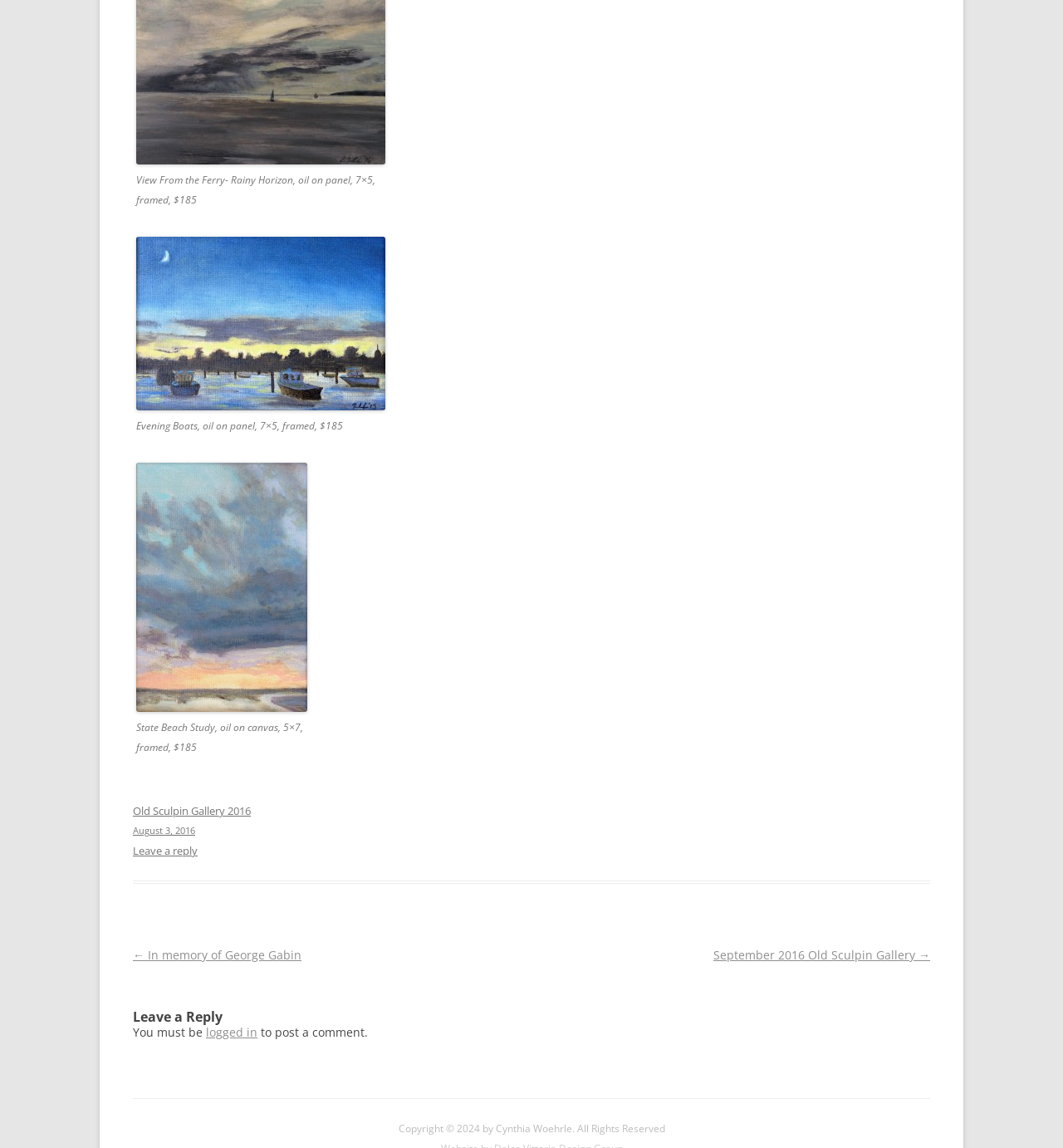Bounding box coordinates should be provided in the format (top-left x, top-left y, bottom-right x, bottom-right y) with all values between 0 and 1. Identify the bounding box for this UI element: Leave a reply

[0.125, 0.735, 0.186, 0.748]